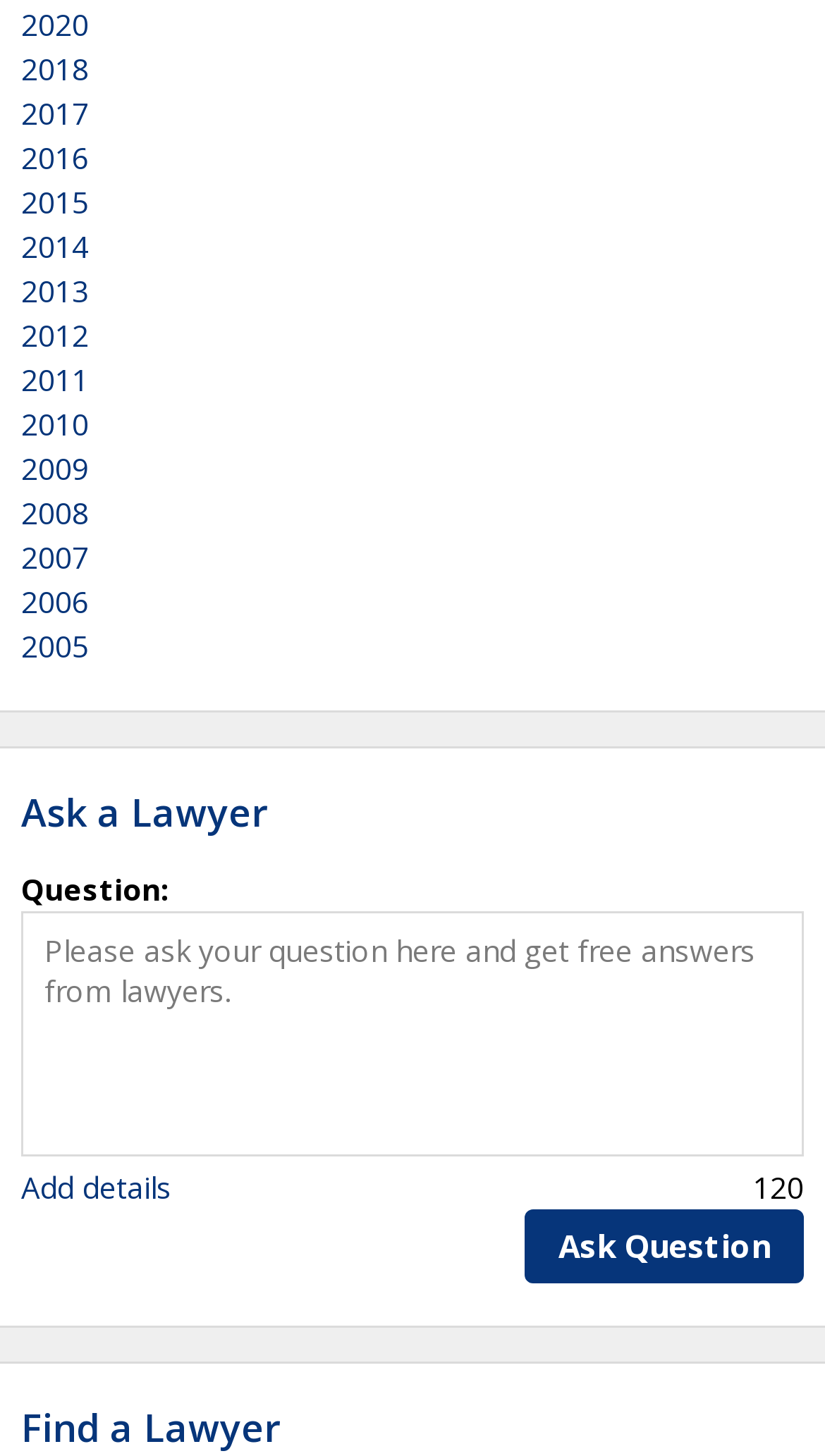Give a concise answer of one word or phrase to the question: 
What is the maximum character limit for the question input?

No limit